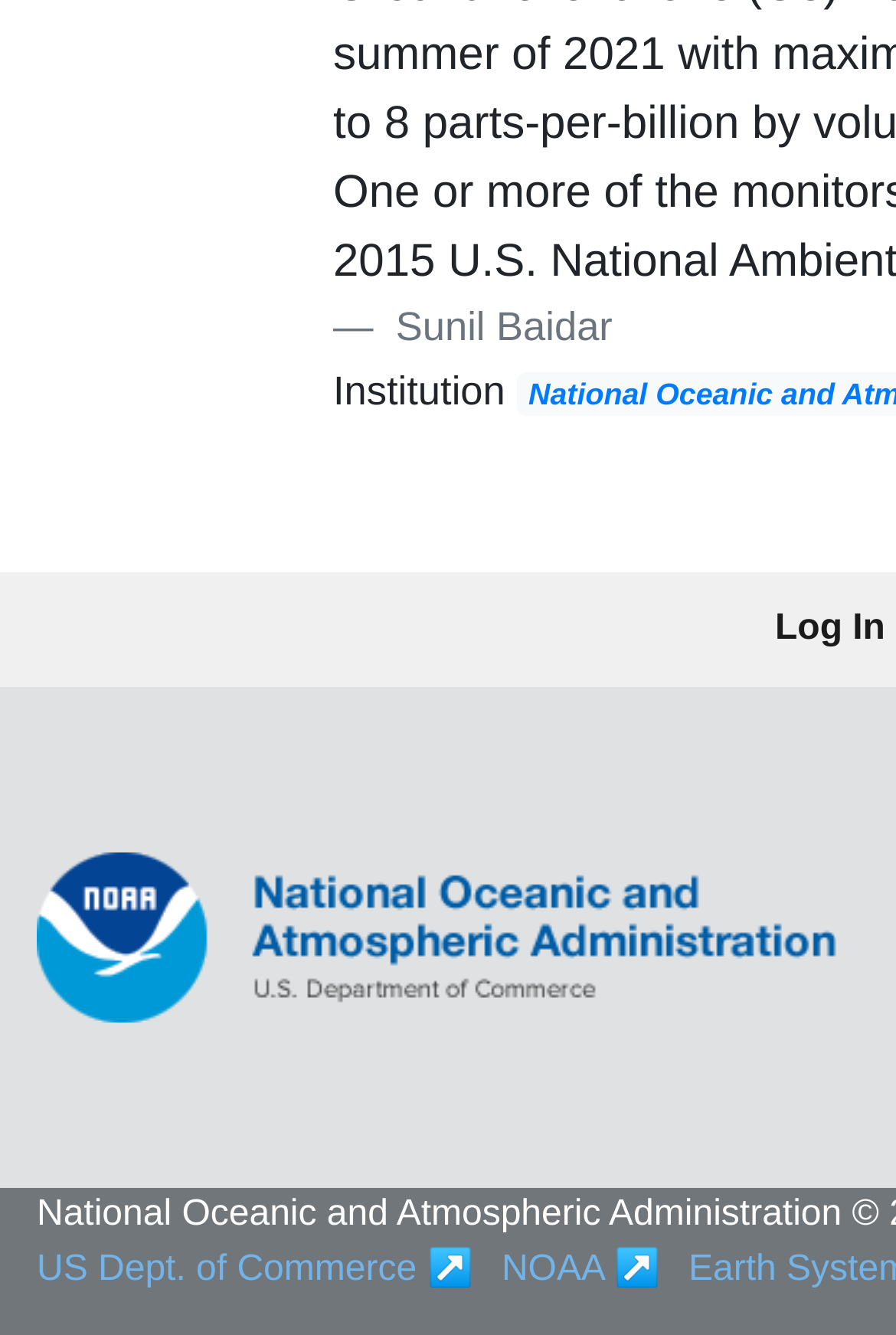Find the bounding box coordinates for the HTML element described as: "US Dept. of Commerce". The coordinates should consist of four float values between 0 and 1, i.e., [left, top, right, bottom].

[0.041, 0.936, 0.465, 0.966]